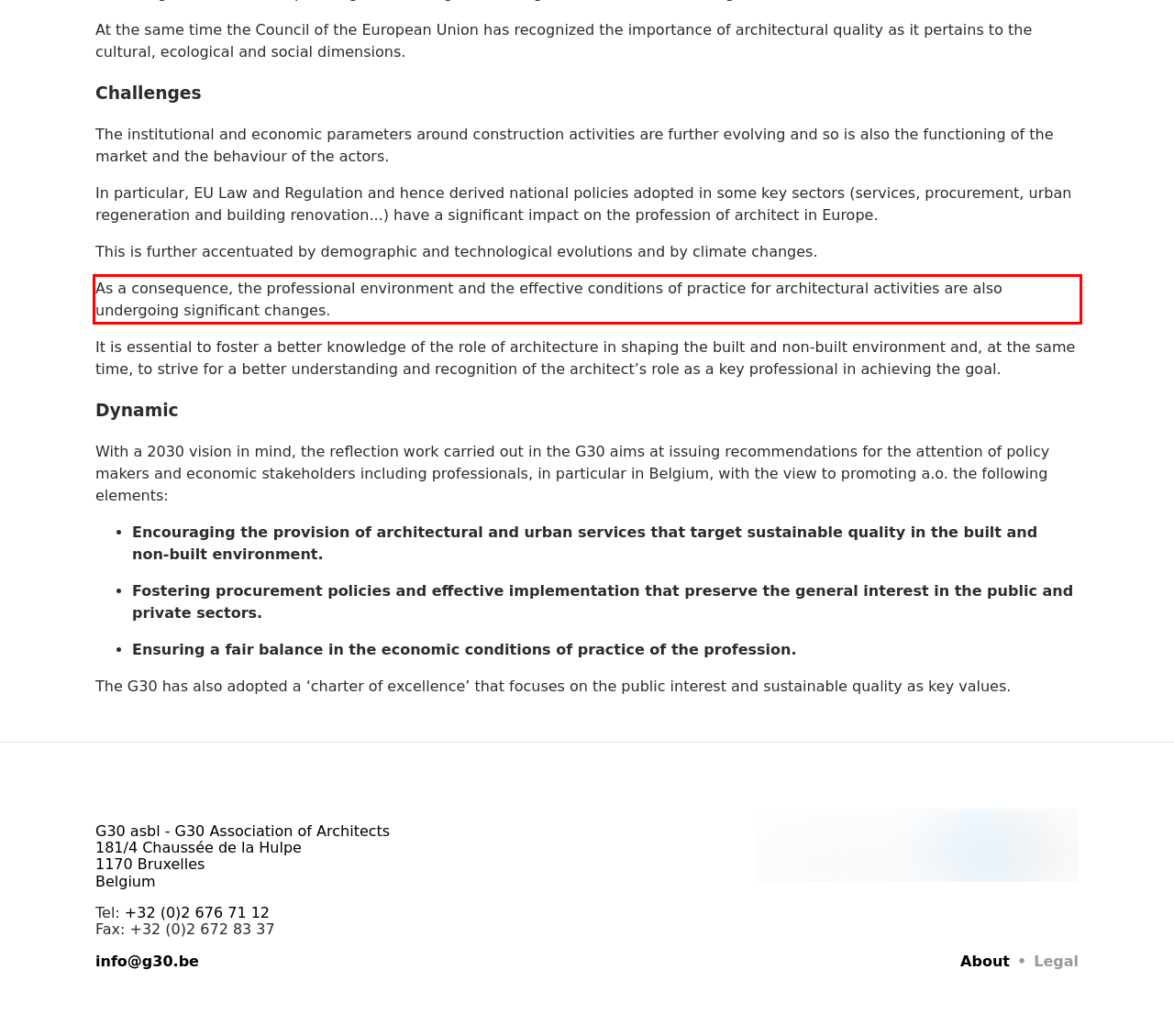Please analyze the provided webpage screenshot and perform OCR to extract the text content from the red rectangle bounding box.

As a consequence, the professional environment and the effective conditions of practice for architectural activities are also undergoing significant changes.